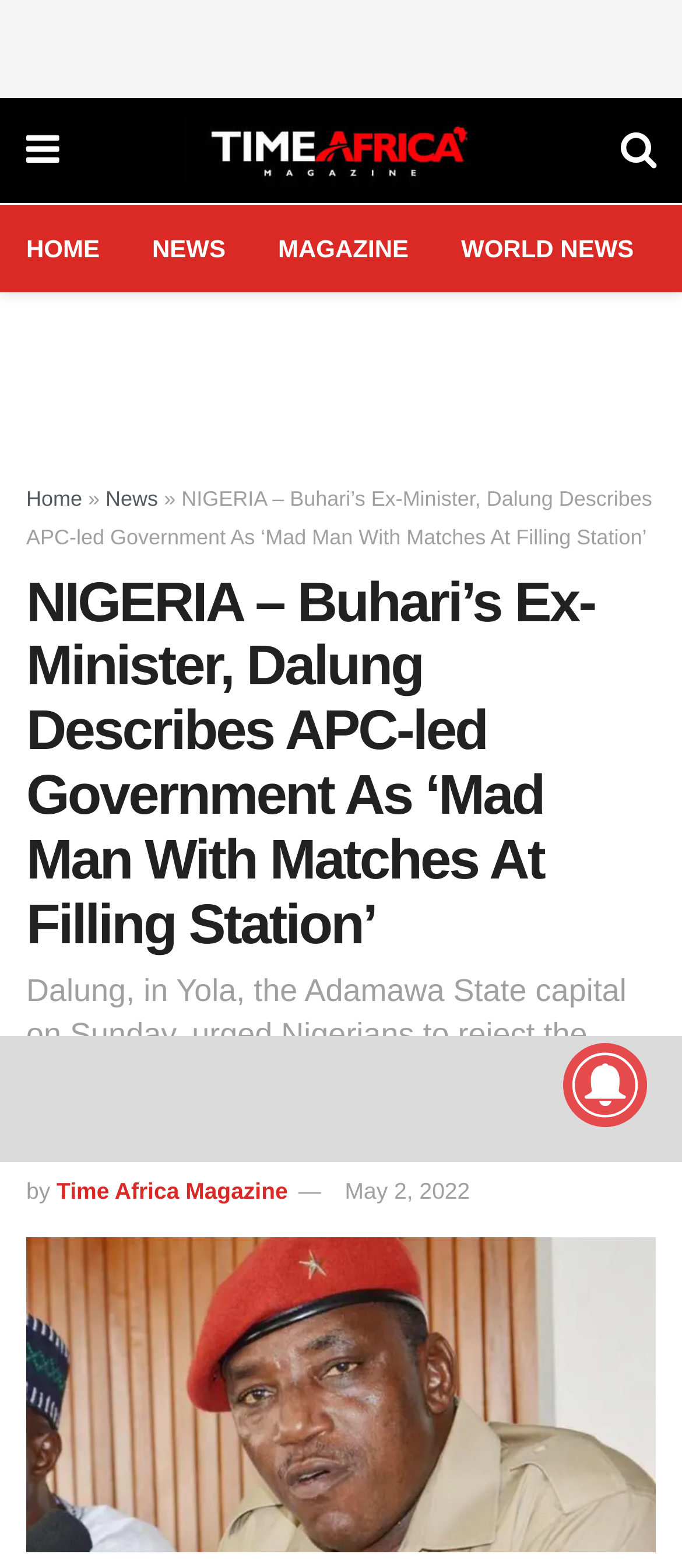Detail the webpage's structure and highlights in your description.

The webpage appears to be a news article from Time Africa Magazine. At the top, there is a banner with an advertisement. Below the banner, there are several links to different sections of the website, including "HOME", "NEWS", "MAGAZINE", and "WORLD NEWS". 

To the right of these links, there is a smaller advertisement. Below the top navigation links, there is a headline that reads "NIGERIA – Buhari’s Ex-Minister, Dalung Describes APC-led Government As ‘Mad Man With Matches At Filling Station’". 

Below the headline, there is a subheading that summarizes the article, stating that Dalung urged Nigerians to reject the ruling All Progressives Congress (APC), calling it "our country's worst disaster". 

Further down, there is a byline that reads "by Time Africa Magazine" and a publication date of "May 2, 2022". The main content of the article is accompanied by an image of Solomon Dalung, the former Minister of Youth and Sports. 

At the bottom of the page, there is another advertisement. On the right side of the page, near the bottom, there is a small image.